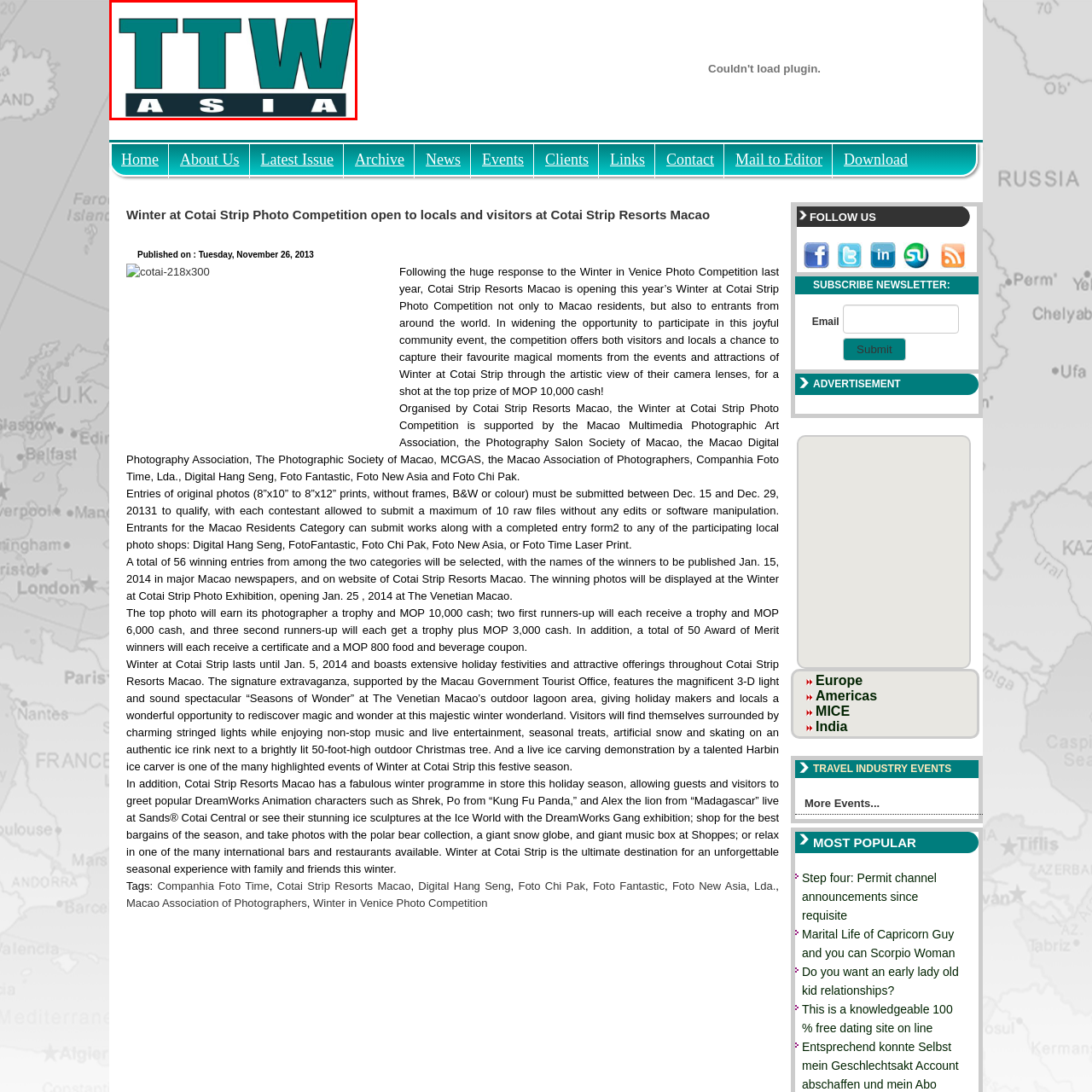What is the color of the stripe below 'TTW'?
Study the image framed by the red bounding box and answer the question in detail, relying on the visual clues provided.

The logo of TTW Asia has a contrasting black stripe below the bold, turquoise font of 'TTW', which provides a clean and professional design that aligns with the organization's mission.